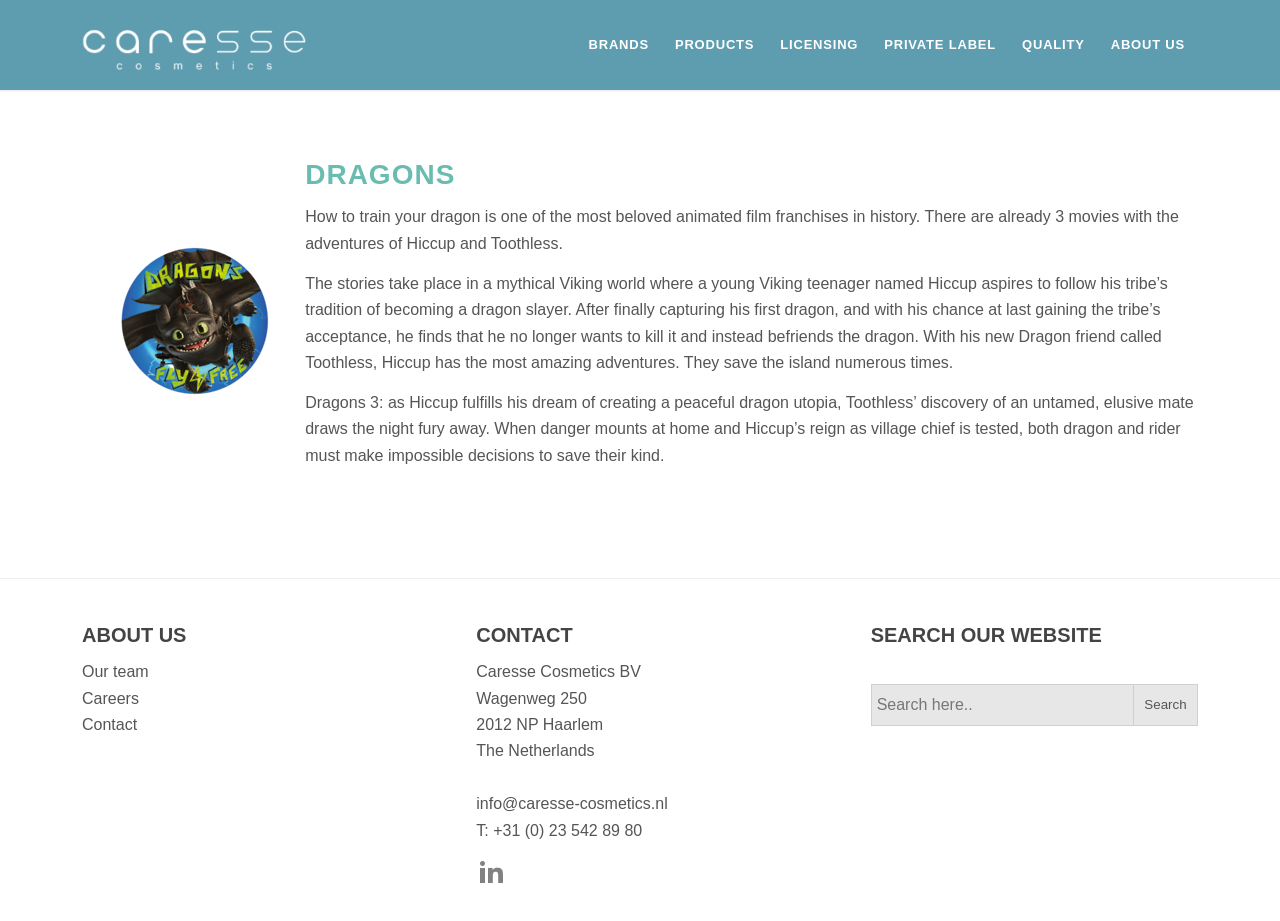Carefully observe the image and respond to the question with a detailed answer:
What is the name of the dragon befriended by Hiccup?

I inferred this answer by reading the text on the webpage, which mentions 'With his new Dragon friend called Toothless, Hiccup has the most amazing adventures.'